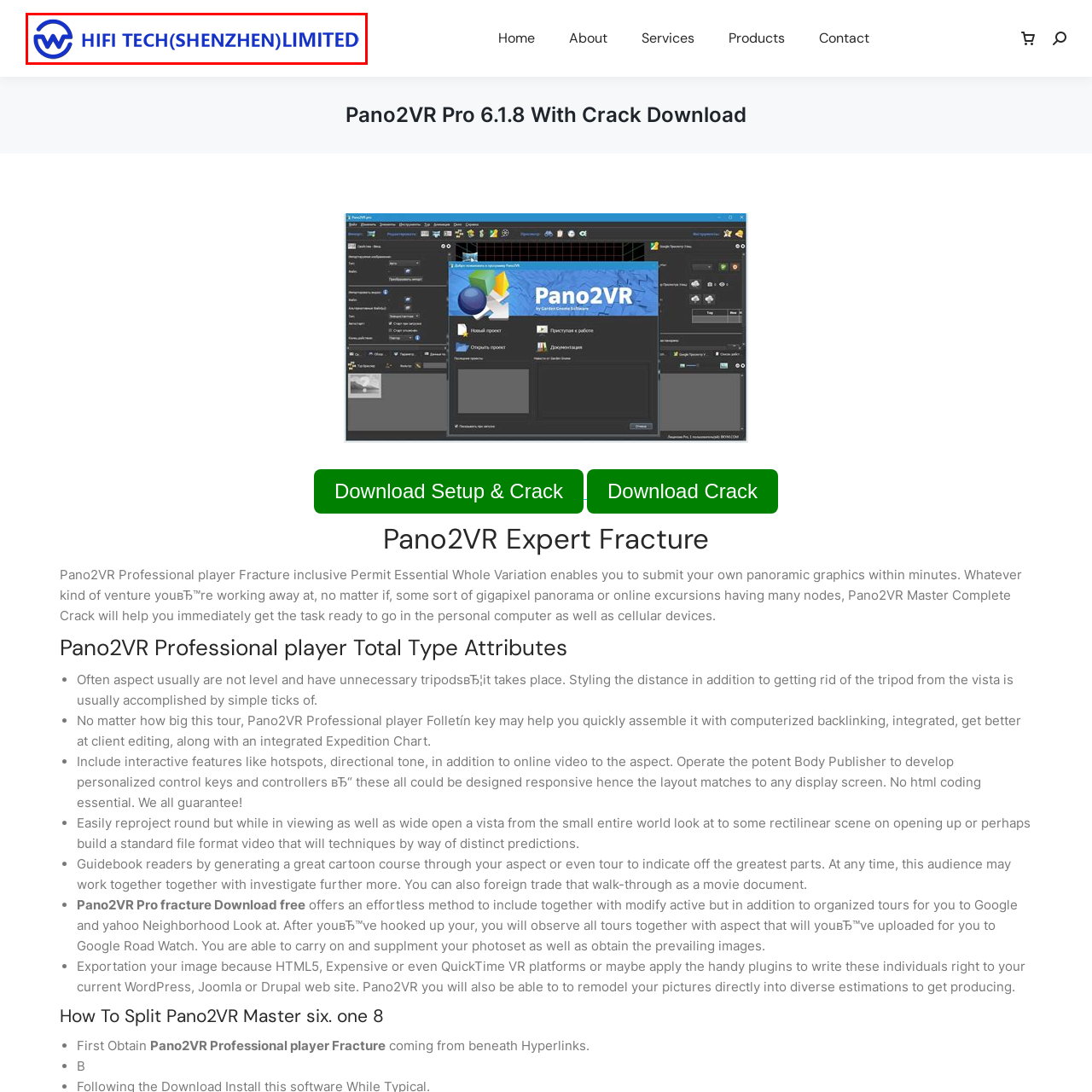Examine the image within the red border, What is the shape of the emblem above the text? 
Please provide a one-word or one-phrase answer.

Wave-like